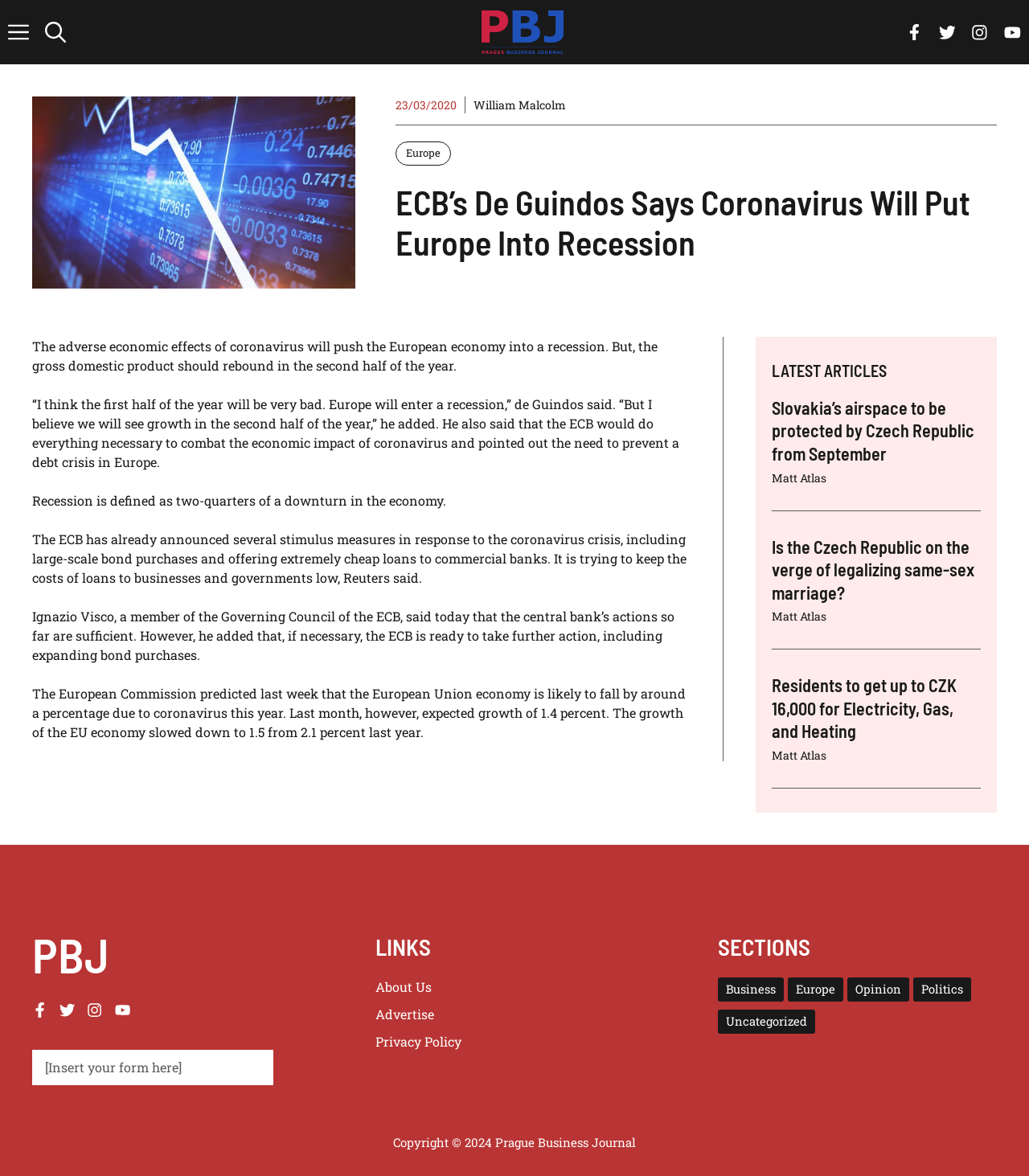Find the bounding box coordinates for the UI element whose description is: "Matt Atlas". The coordinates should be four float numbers between 0 and 1, in the format [left, top, right, bottom].

[0.75, 0.518, 0.803, 0.531]